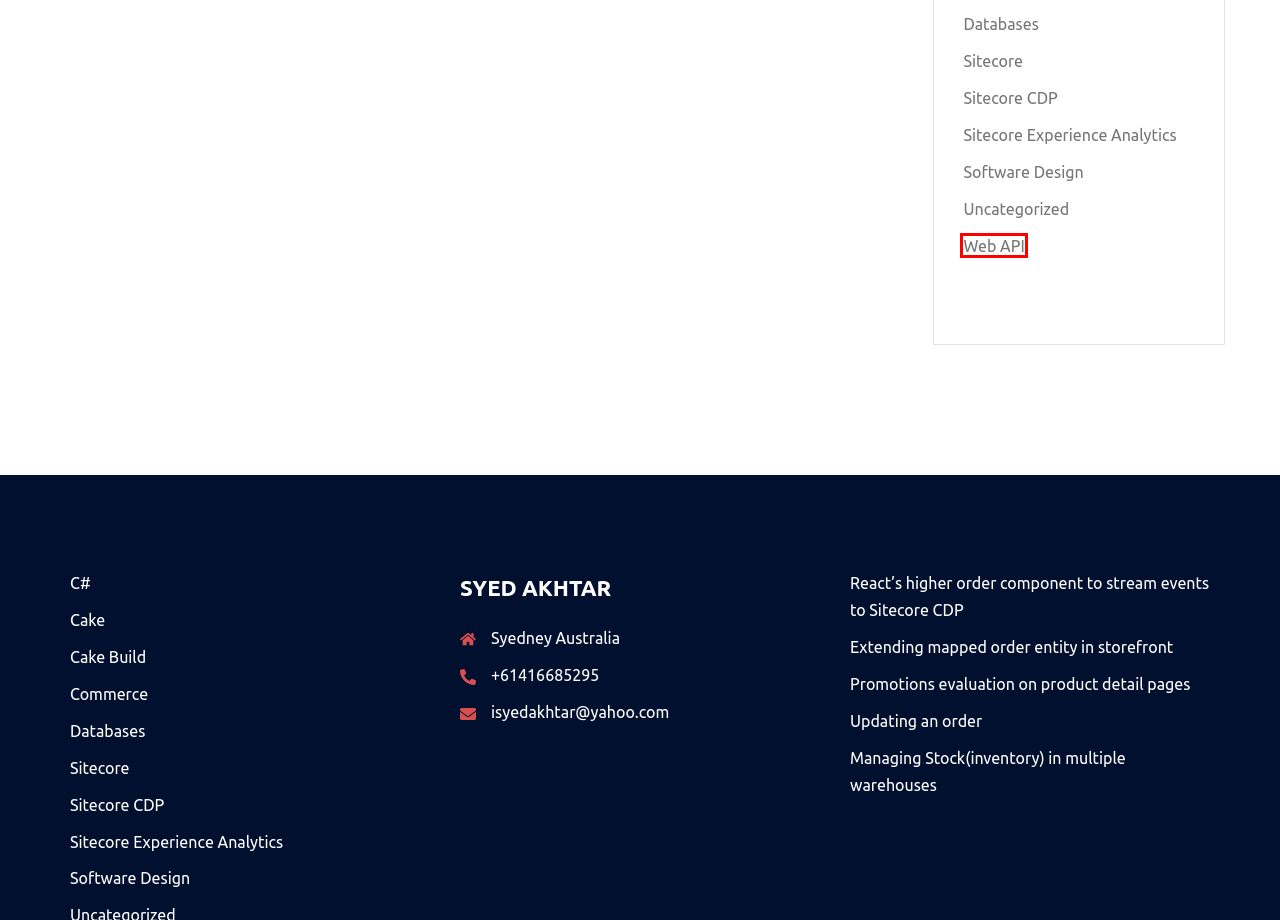You are provided with a screenshot of a webpage that includes a red rectangle bounding box. Please choose the most appropriate webpage description that matches the new webpage after clicking the element within the red bounding box. Here are the candidates:
A. Sitecore CDP - Code concerns
B. Promotions evaluation on product detail pages - Code concerns
C. Sitecore - Code concerns
D. Web API - Code concerns
E. C# - Code concerns
F. Cake Build - Code concerns
G. Sitecore Experience Analytics - Code concerns
H. Managing Stock(inventory) in multiple warehouses - Code concerns

D